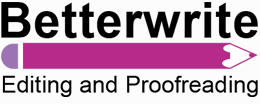Give a one-word or phrase response to the following question: What is the brand name displayed in bold letters?

BetterWrite